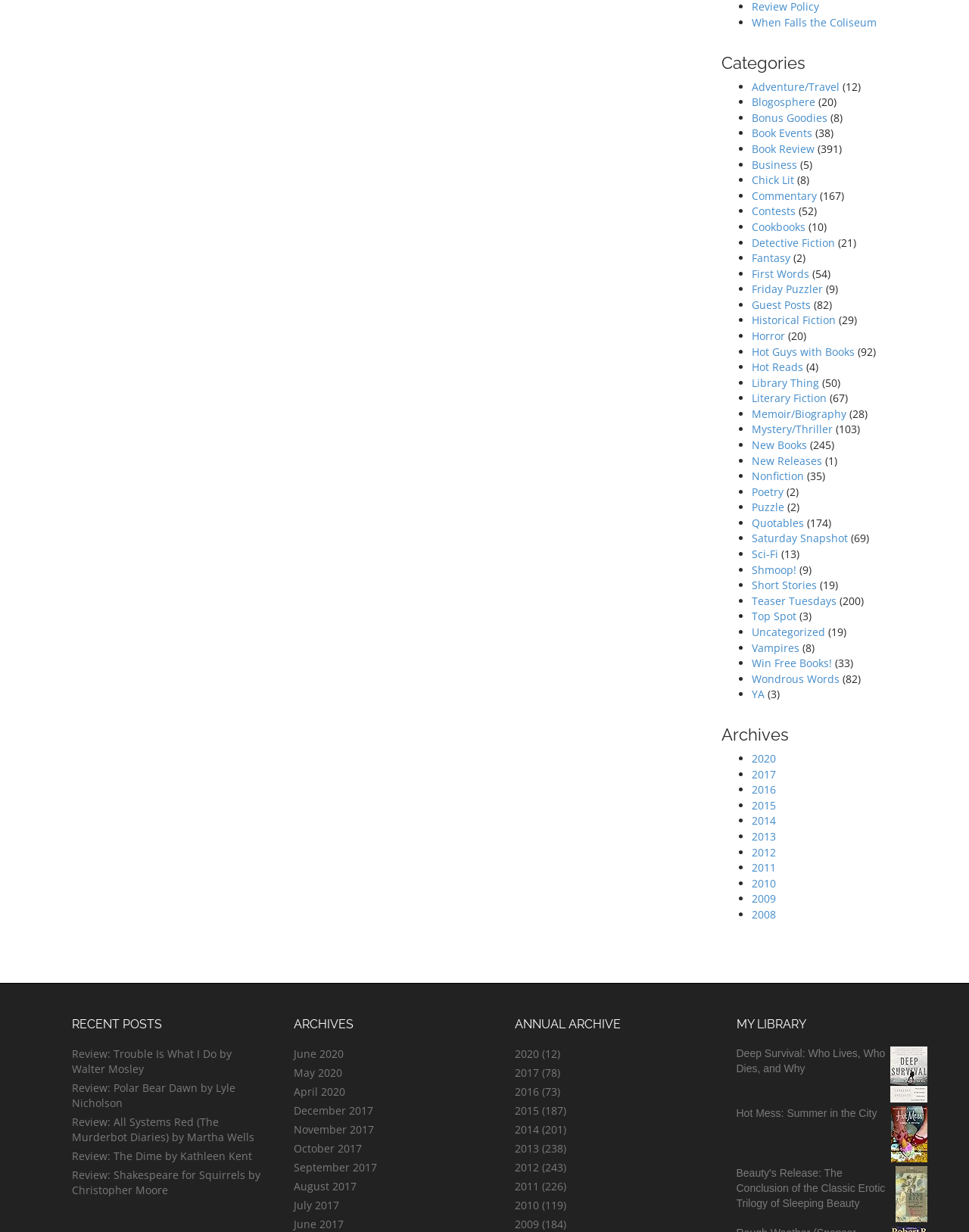Identify the bounding box coordinates of the section that should be clicked to achieve the task described: "Click on the 'Adventure/Travel' link".

[0.775, 0.064, 0.866, 0.076]